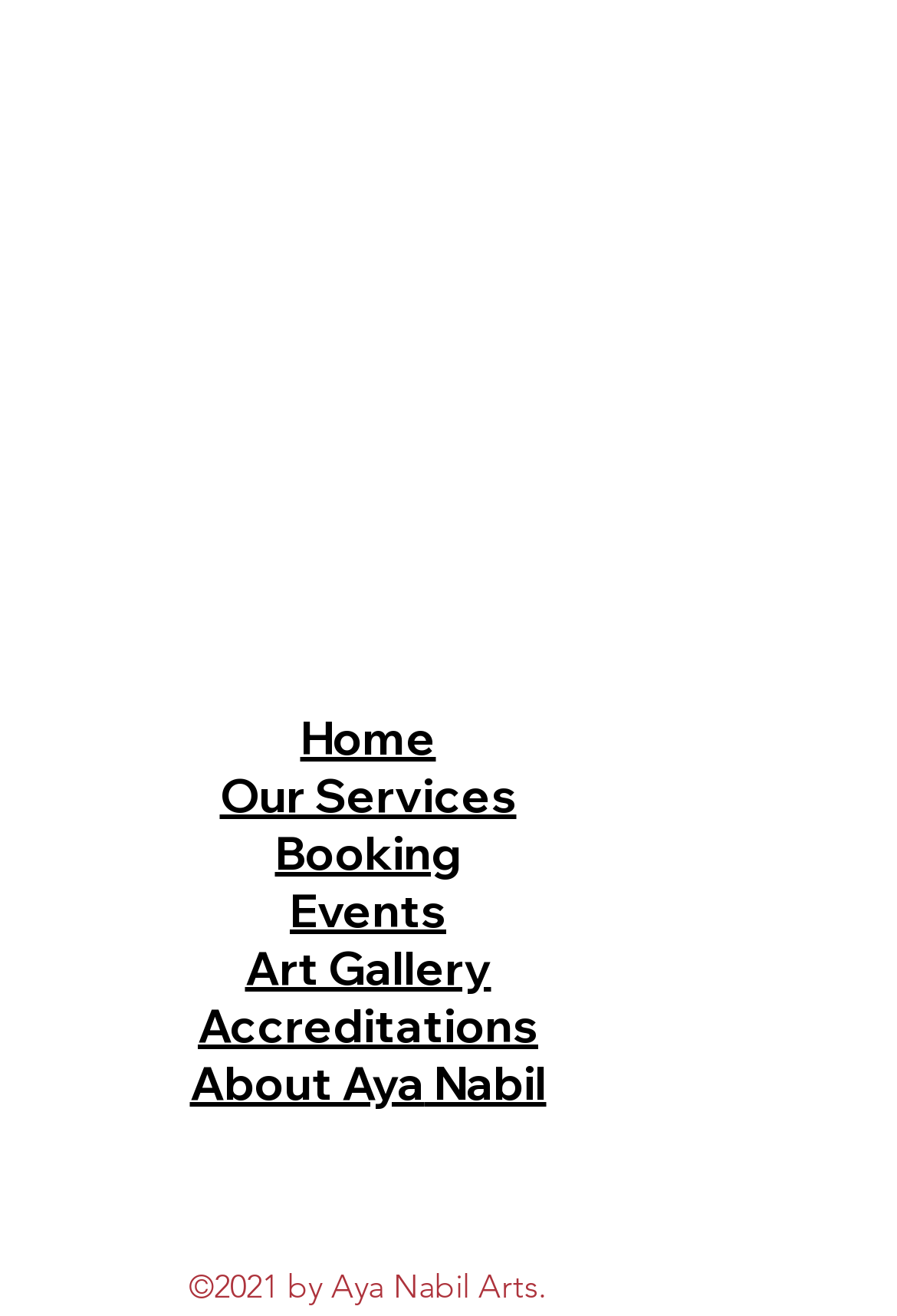Answer the following inquiry with a single word or phrase:
What is the copyright year mentioned at the bottom of the page?

2021